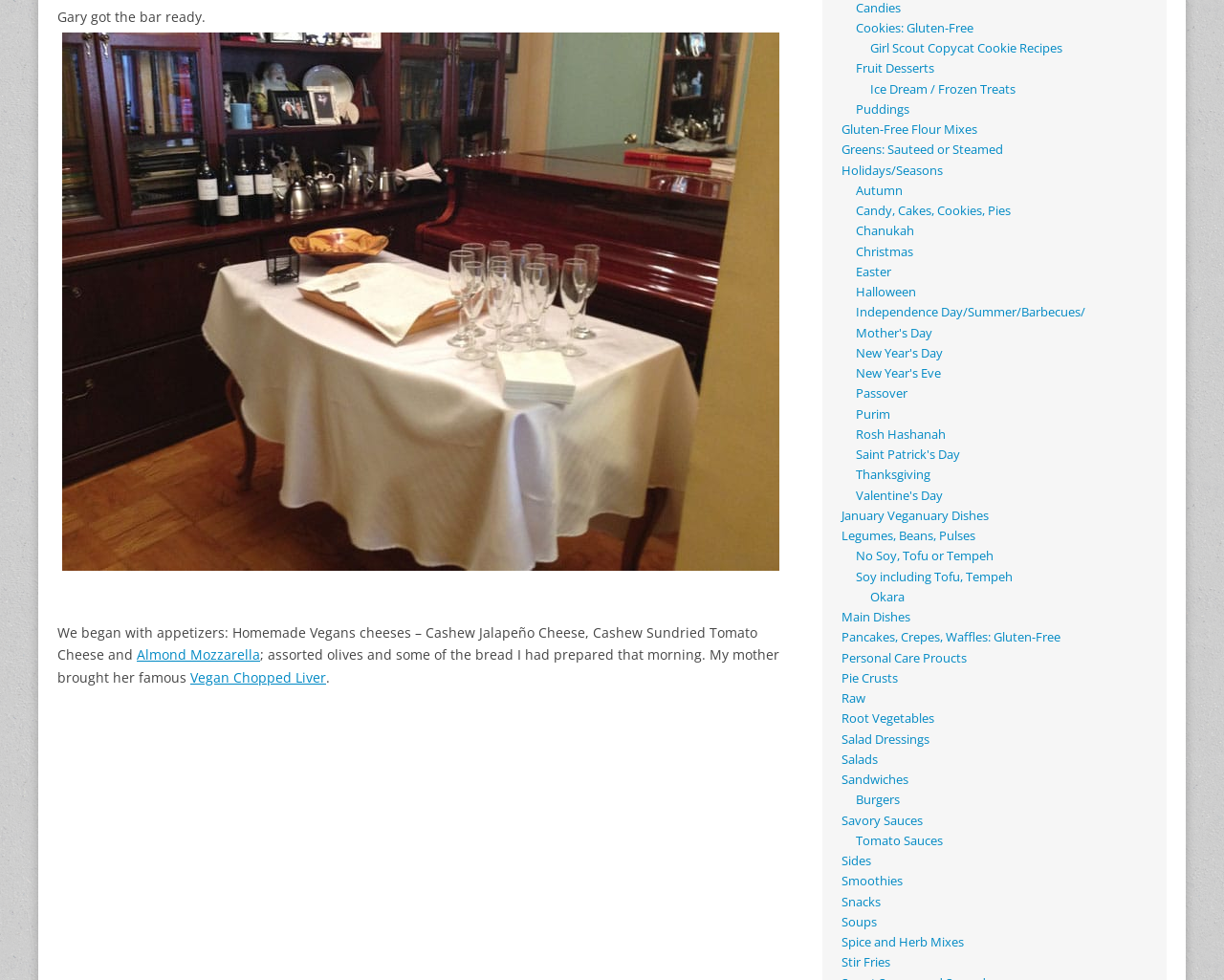What is the category of 'Gluten-Free Flour Mixes'?
Using the details shown in the screenshot, provide a comprehensive answer to the question.

The link 'Gluten-Free Flour Mixes' is located near the link 'Main Dishes', suggesting that 'Gluten-Free Flour Mixes' is a subcategory of Main Dishes.